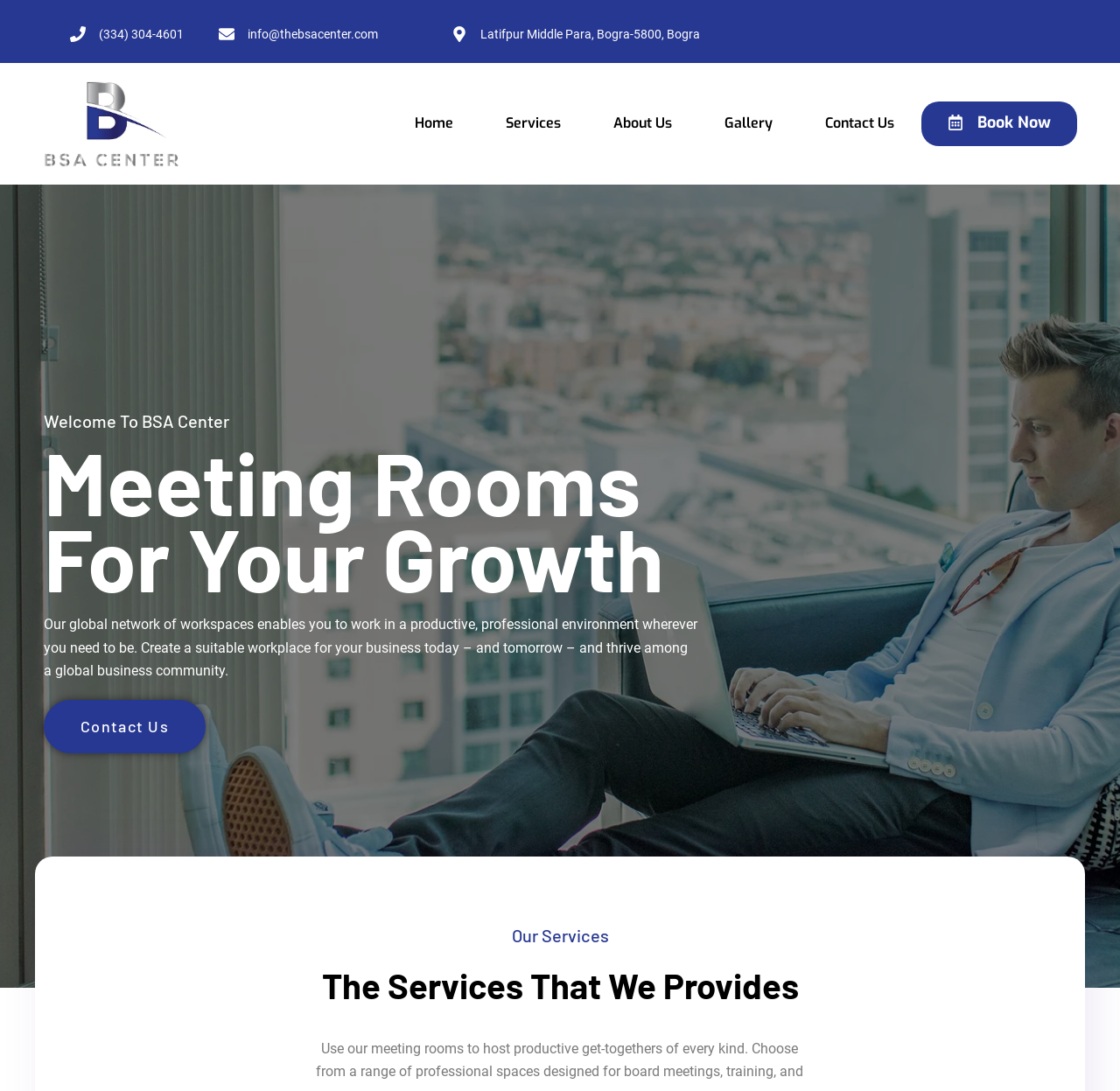Convey a detailed summary of the webpage, mentioning all key elements.

The webpage appears to be the homepage of thebsacenter.com, a business center offering meeting rooms and other services. 

At the top left, there is a phone number "(334) 304-4601" and an email address "info@thebsacenter.com", both of which are clickable links. To the right of these, there is an address "Latifpur Middle Para, Bogra-5800, Bogra", which is also a clickable link. 

Below these contact details, there are social media links to Facebook, Twitter, Pinterest, Google-plus, and Flickr, aligned horizontally from left to right. 

On the left side of the page, there is a vertical navigation menu with links to "Home", "Services", "About Us", "Gallery", "Contact Us", and "Book Now". 

The main content of the page is divided into two sections. The top section has a heading "Welcome To BSA Center" and a subheading "Meeting Rooms For Your Growth". Below this, there is a paragraph of text describing the benefits of using their global network of workspaces. There is also a "Contact Us" link on the left side of this section. 

The bottom section has a heading "Our Services" and a subheading "The Services That We Provides". However, the specific services are not listed on this page.